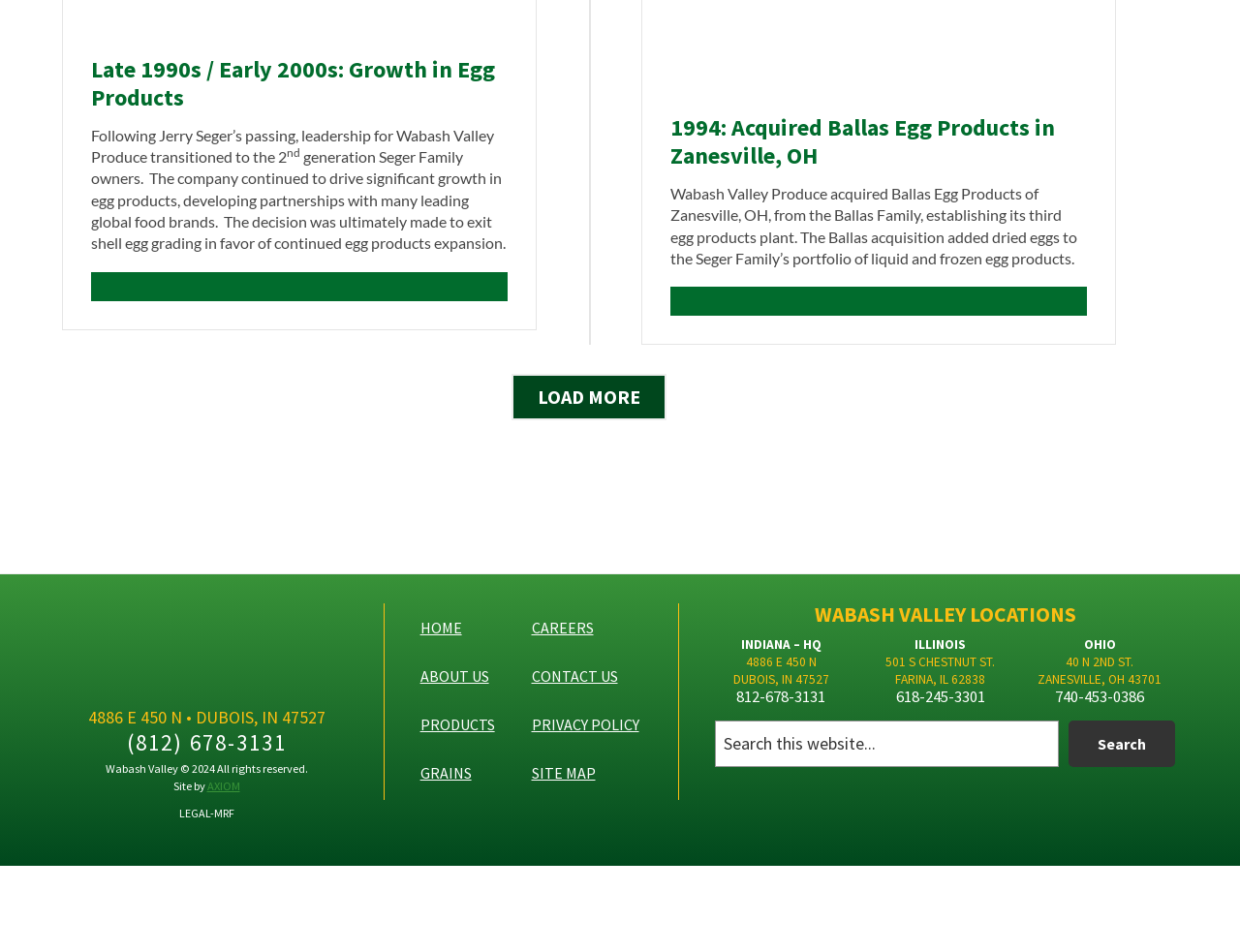How many locations are listed on the webpage?
Can you provide a detailed and comprehensive answer to the question?

The webpage lists three locations: Indiana - HQ, Illinois, and Ohio. These locations are mentioned with their respective addresses and phone numbers.